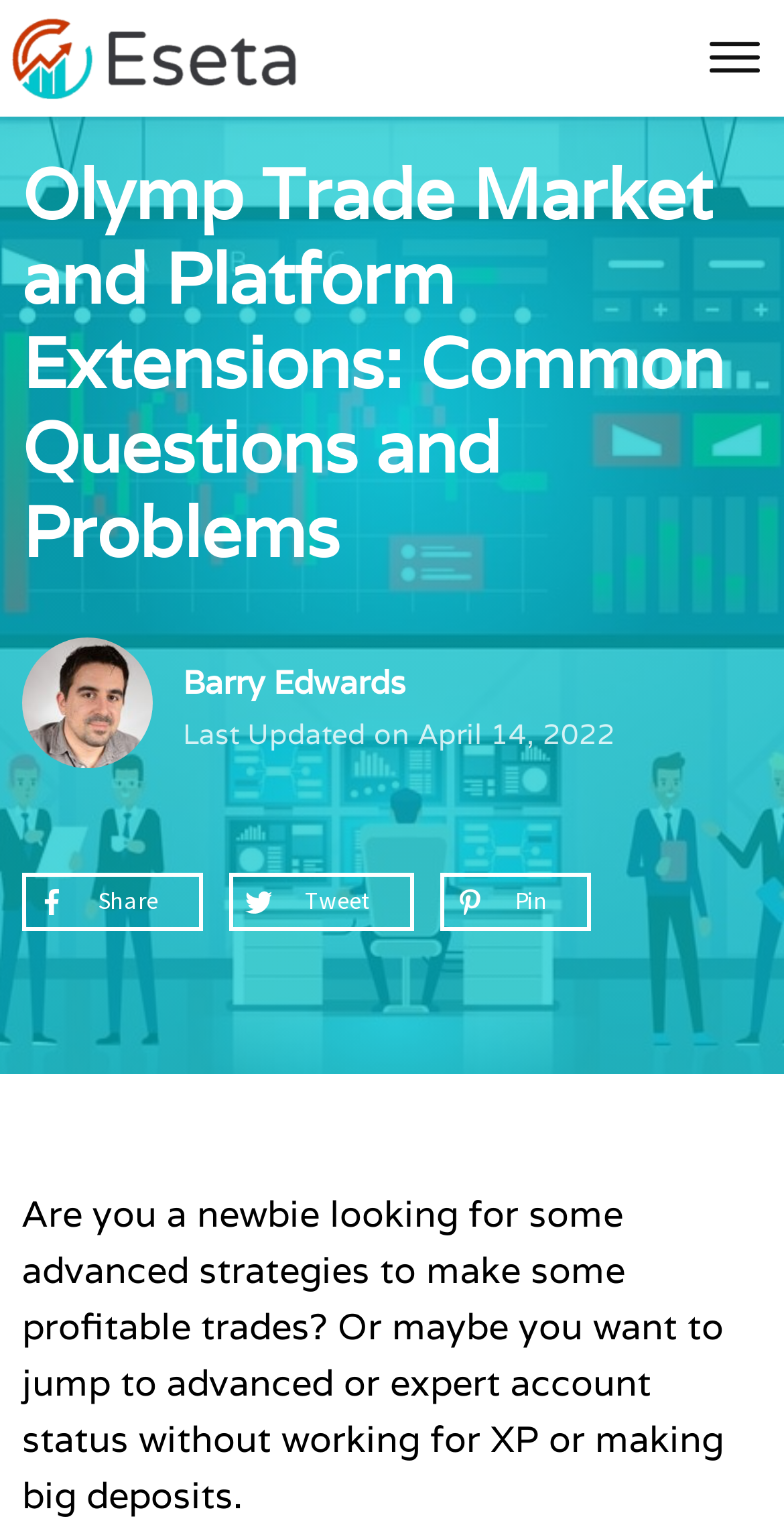What is the purpose of the article?
Using the image as a reference, give a one-word or short phrase answer.

To provide advanced strategies for trades